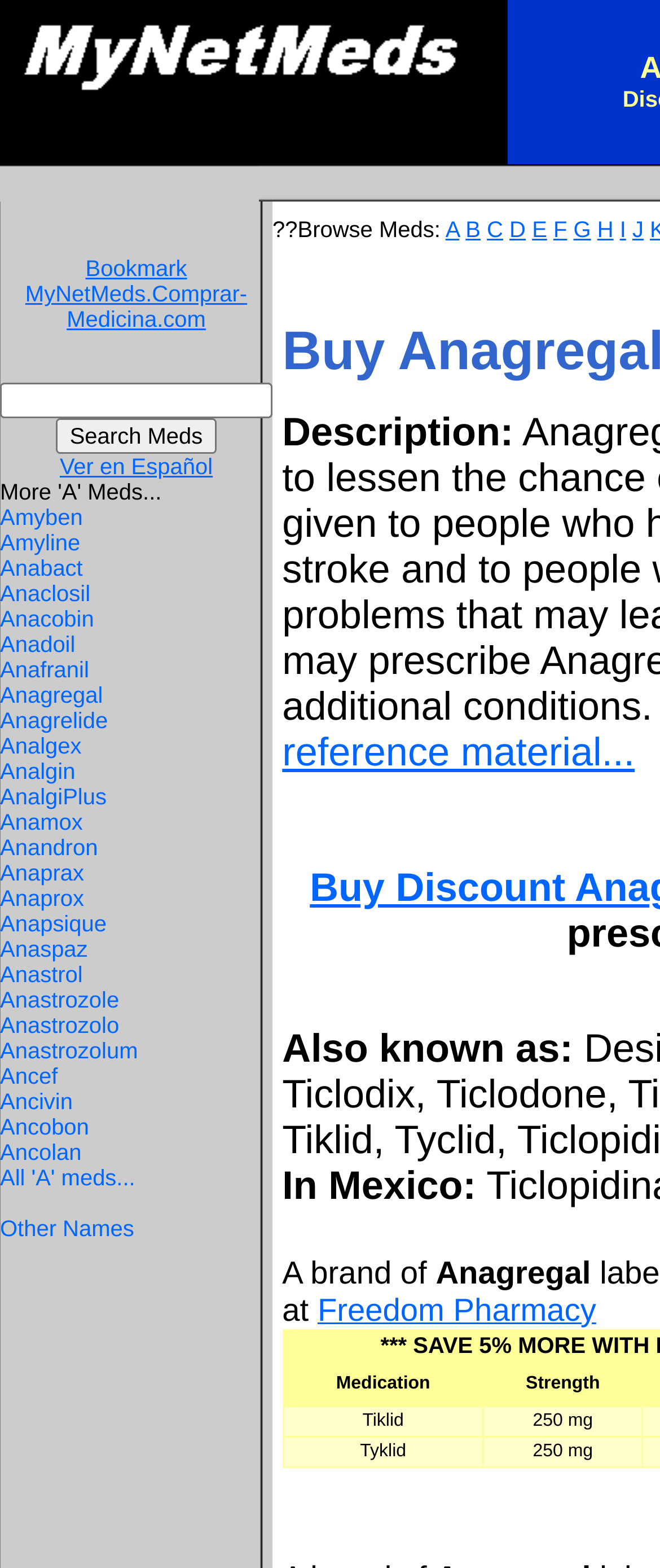Give a one-word or short-phrase answer to the following question: 
What is the name of the pharmacy?

Freedom Pharmacy